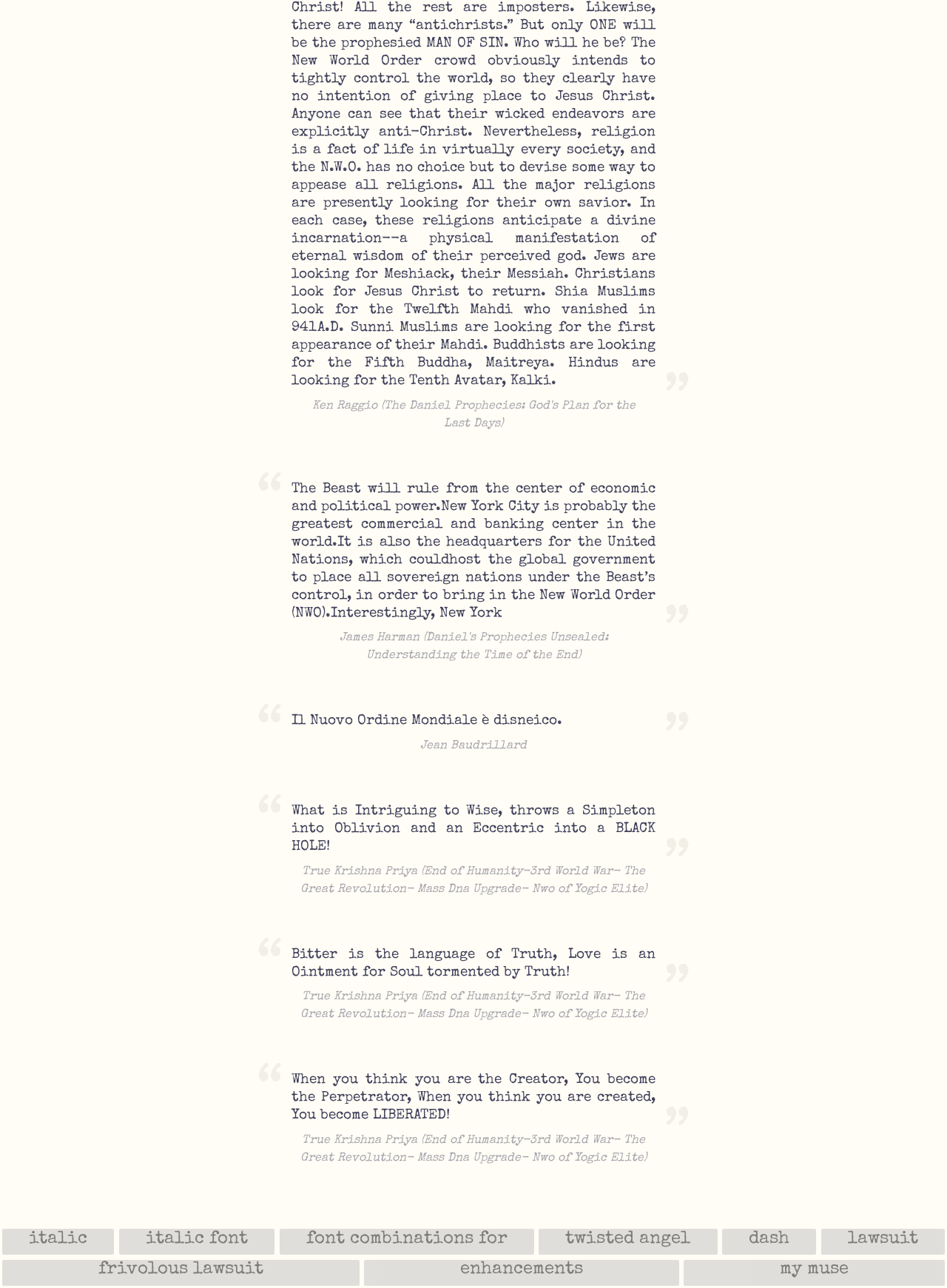Provide a brief response using a word or short phrase to this question:
Who is mentioned as a possible author or thinker on this webpage?

Jean Baudrillard